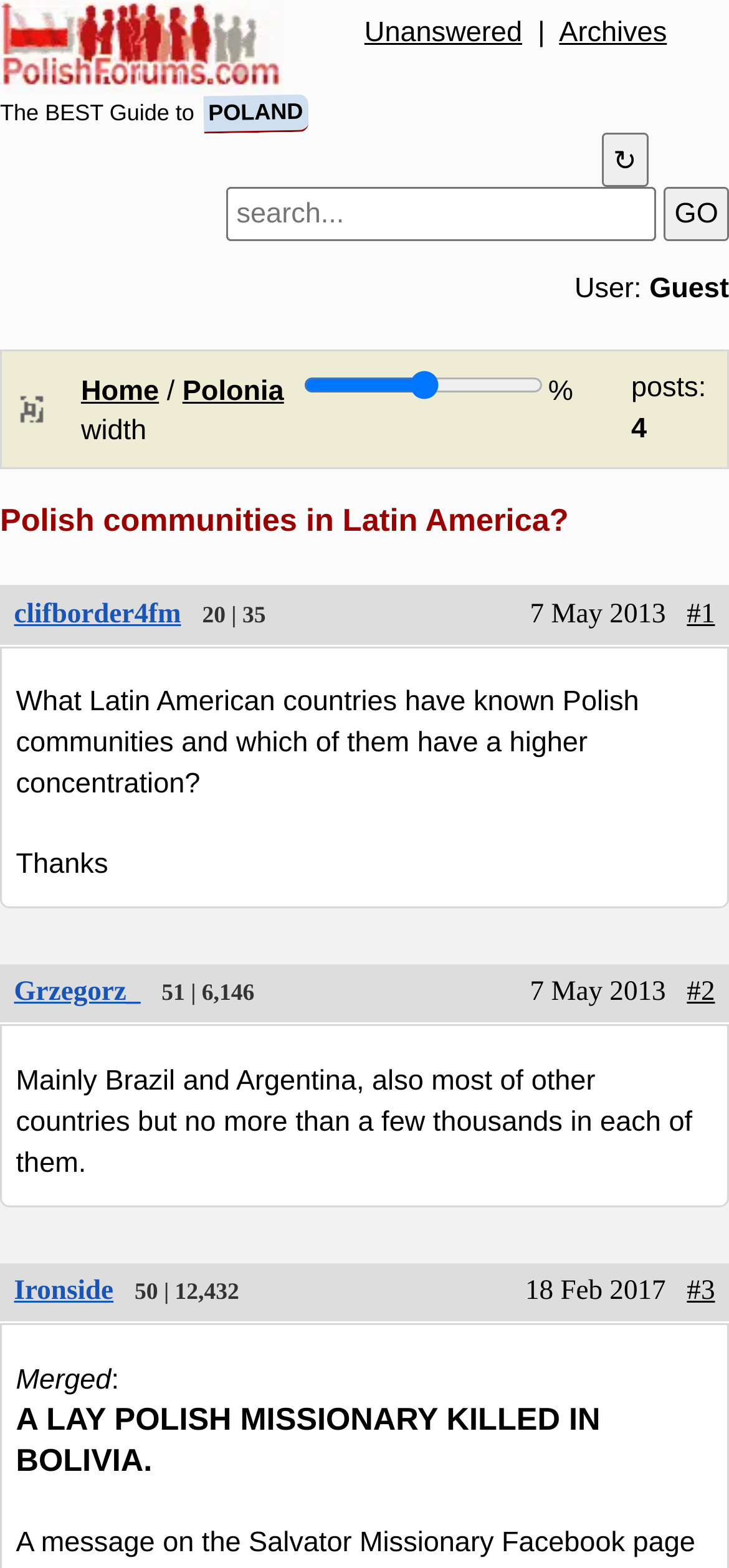Identify the bounding box coordinates of the section to be clicked to complete the task described by the following instruction: "view Twitter". The coordinates should be four float numbers between 0 and 1, formatted as [left, top, right, bottom].

None